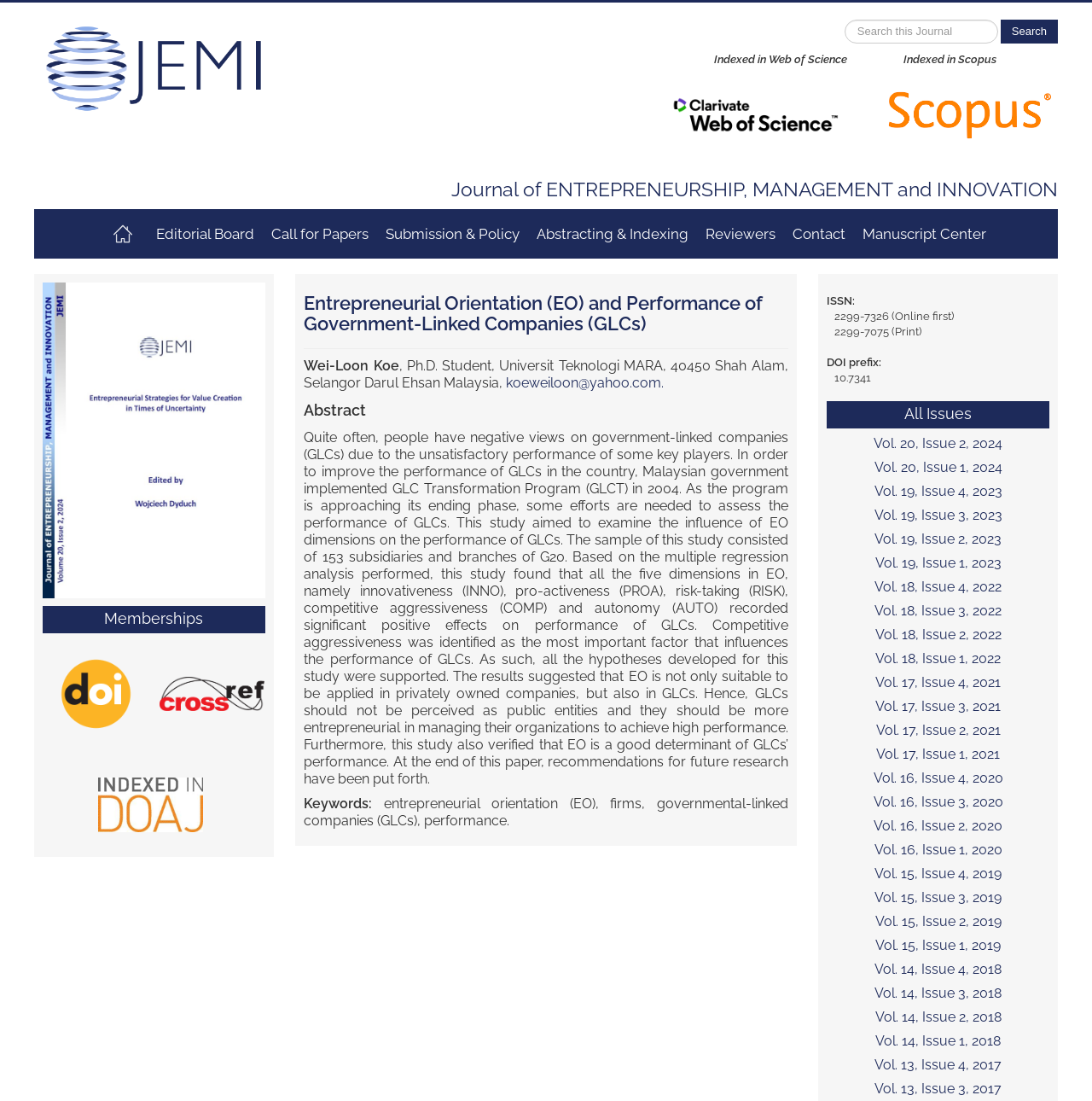Use a single word or phrase to answer the question:
What is the email address of the author?

koeweiloon@yahoo.com